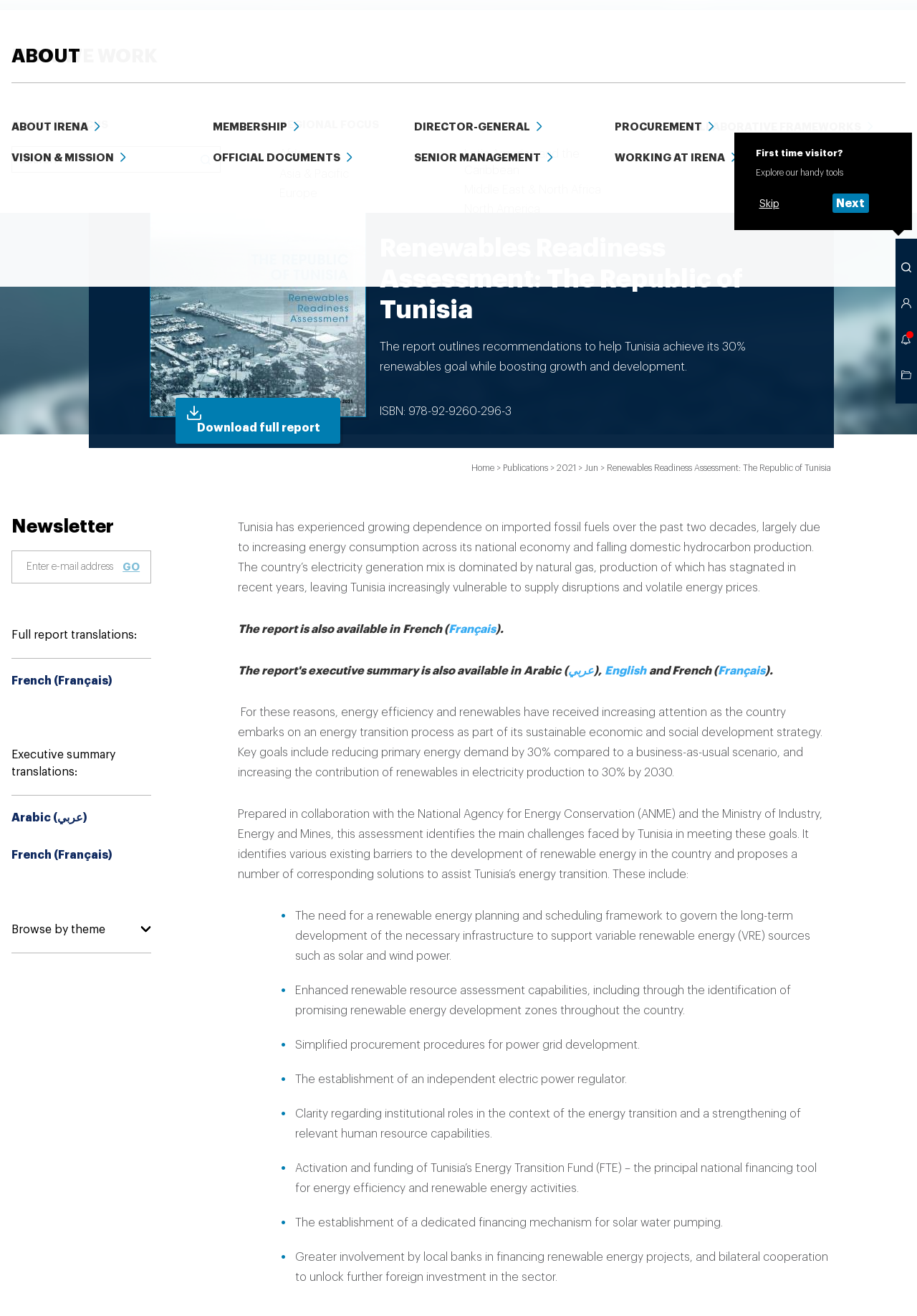Using the given description, provide the bounding box coordinates formatted as (top-left x, top-left y, bottom-right x, bottom-right y), with all values being floating point numbers between 0 and 1. Description: parent_node: ENERGY TRANSITION

[0.012, 0.013, 0.169, 0.041]